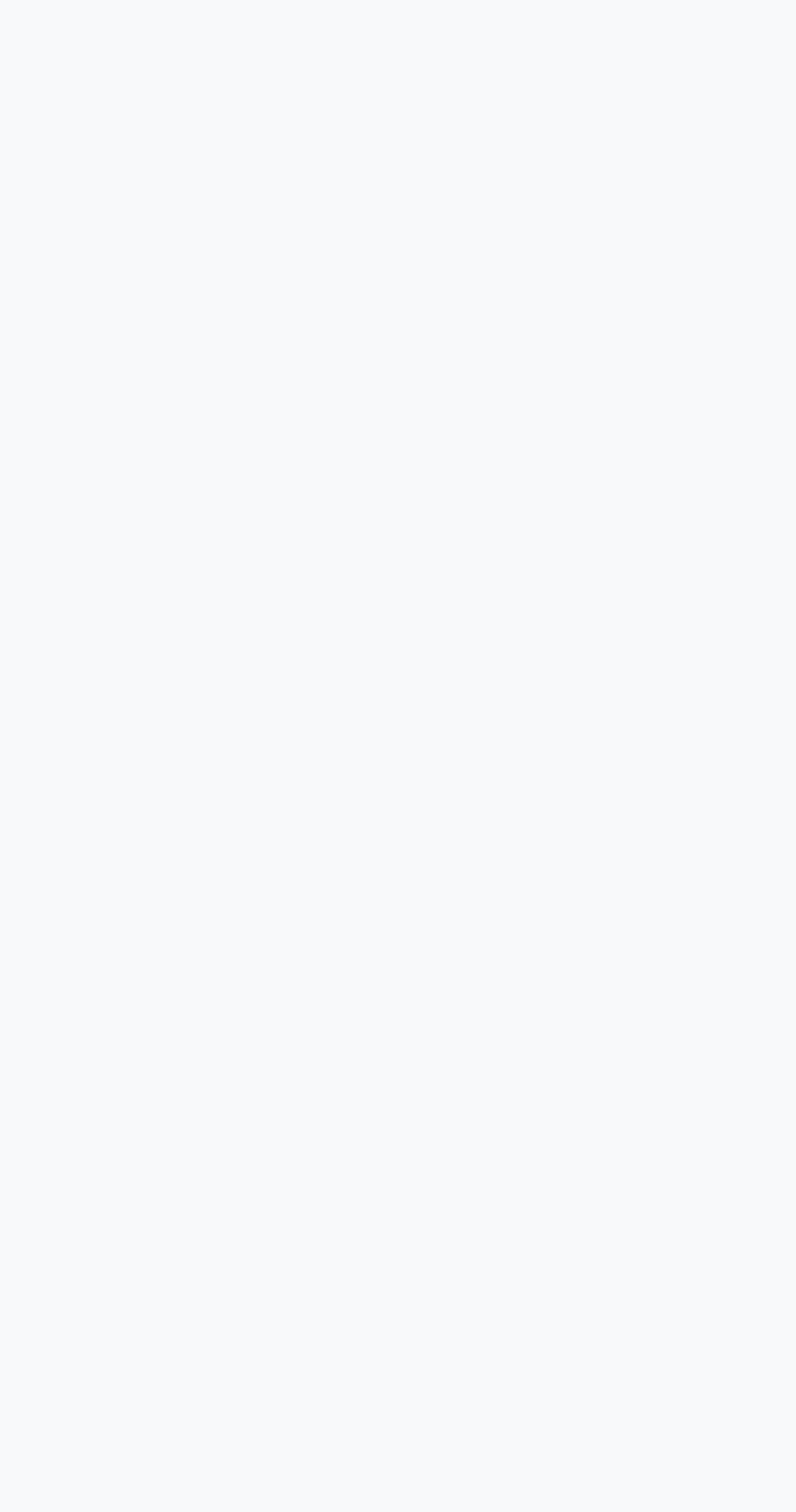How many sections are there in the webpage?
Please use the visual content to give a single word or phrase answer.

2